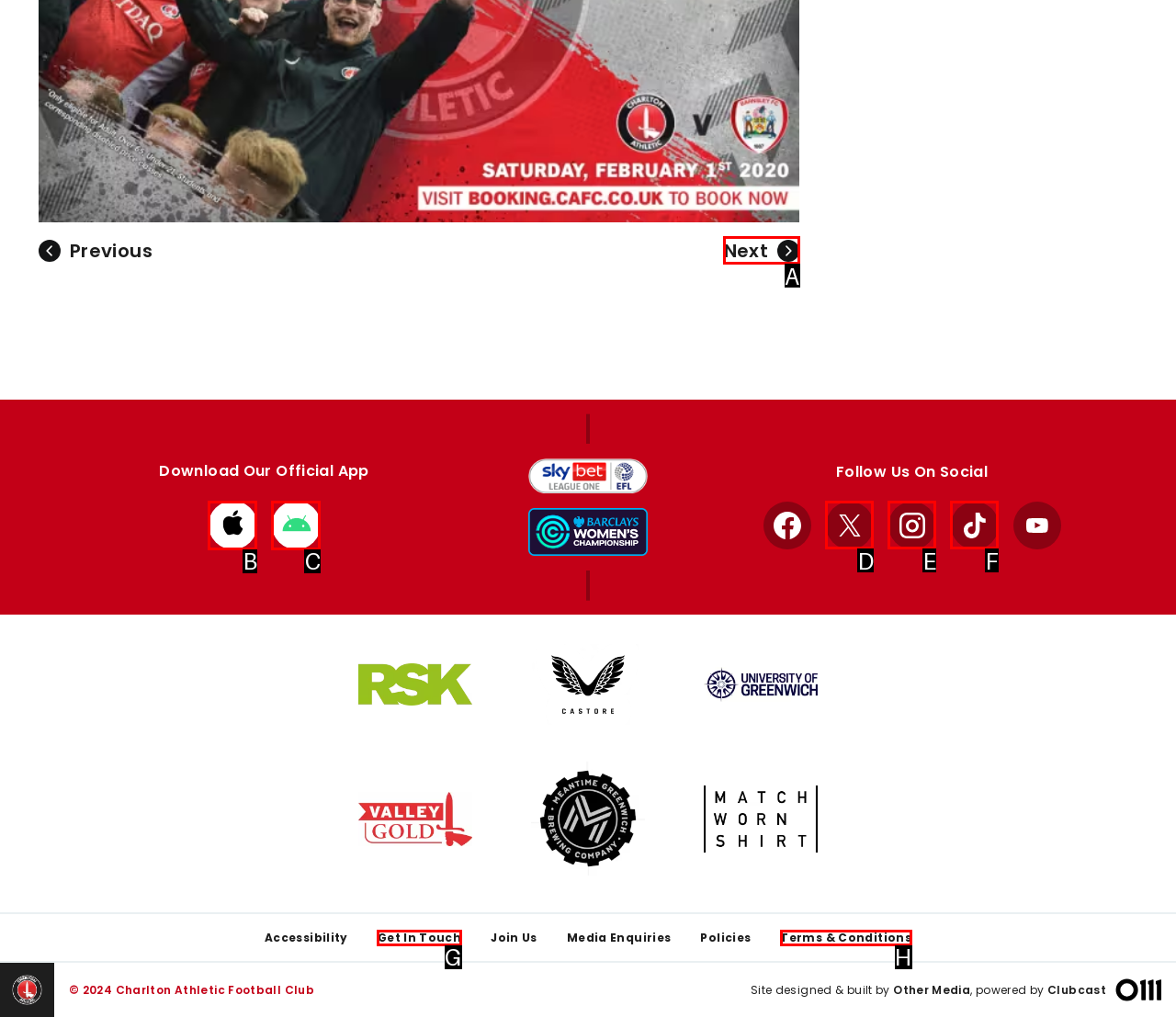Based on the given description: Terms & Conditions, determine which HTML element is the best match. Respond with the letter of the chosen option.

H